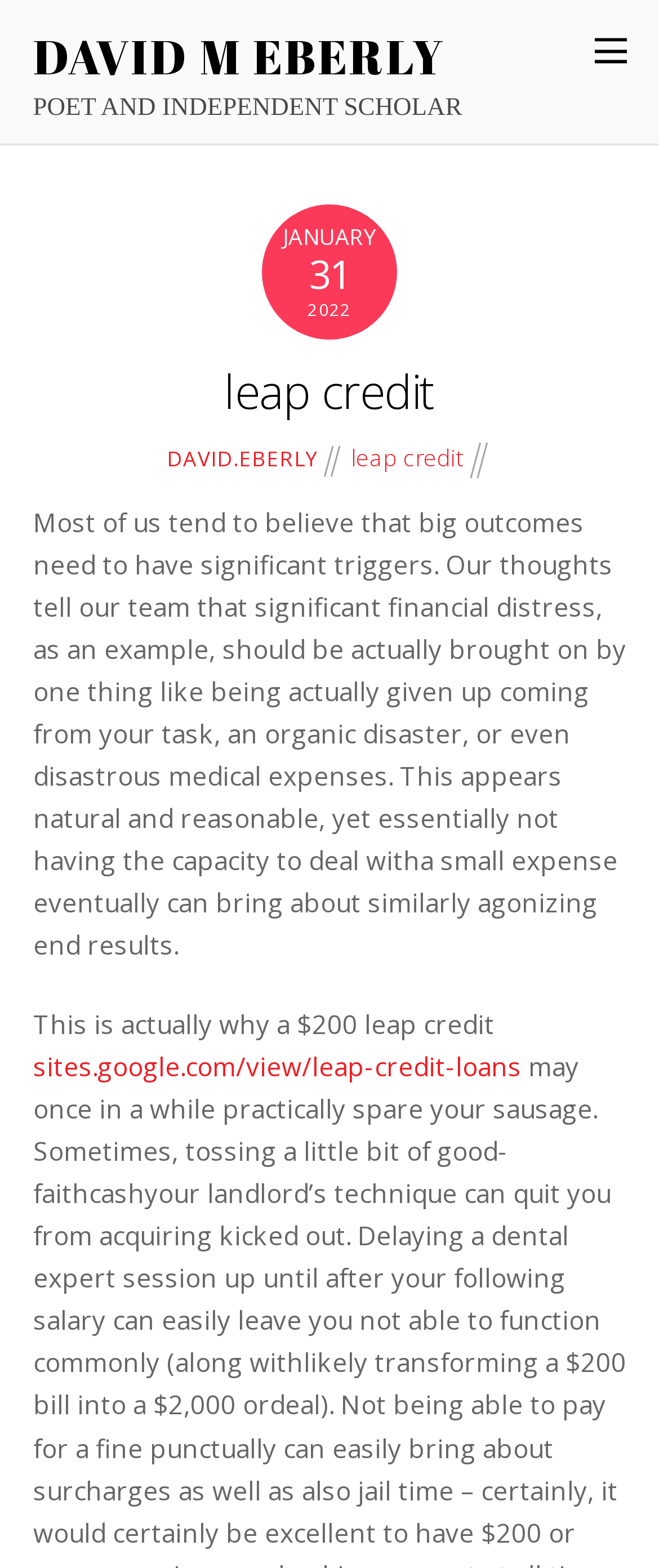How many links are there on the webpage?
Provide a concise answer using a single word or phrase based on the image.

5